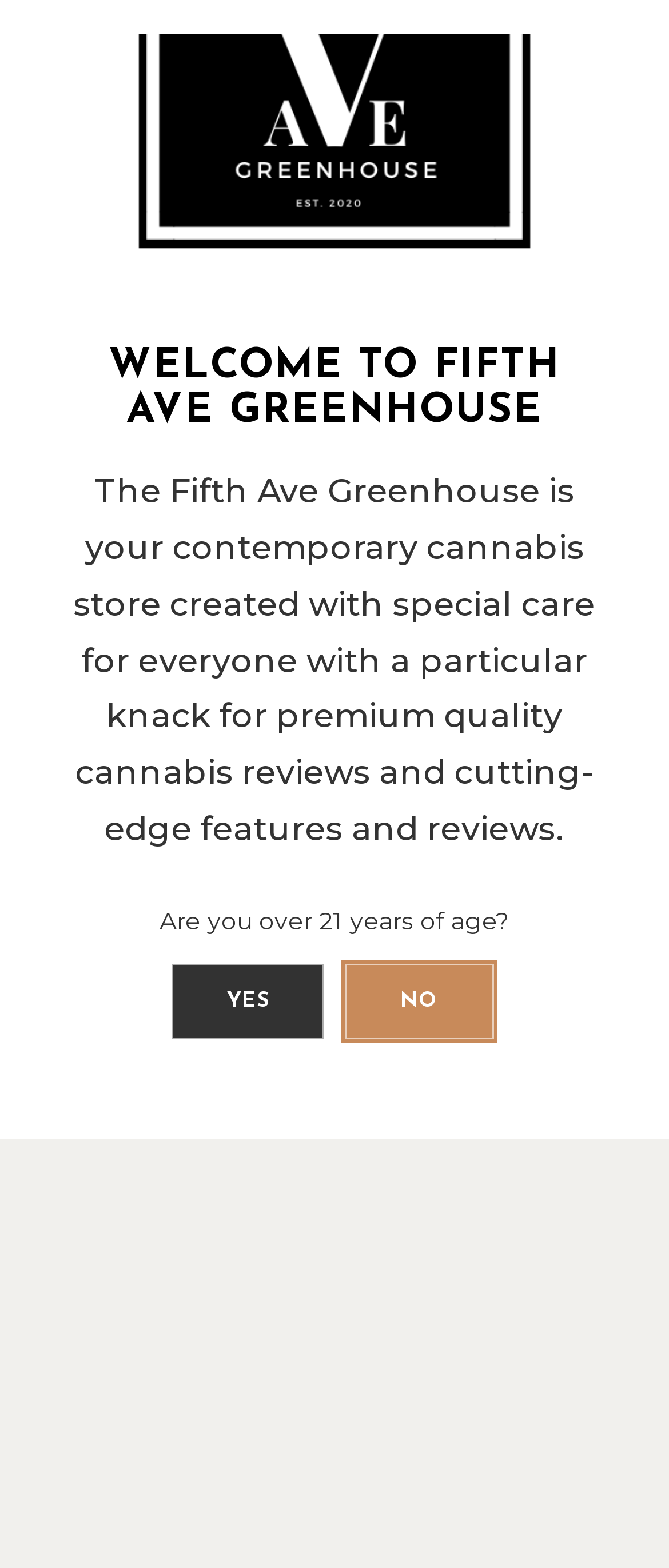Find the bounding box coordinates for the HTML element described in this sentence: "alt="logo main"". Provide the coordinates as four float numbers between 0 and 1, in the format [left, top, right, bottom].

[0.103, 0.0, 0.282, 0.077]